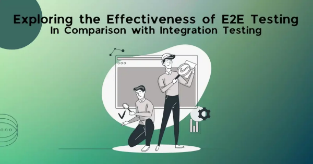Analyze the image and deliver a detailed answer to the question: What is the background gradient transitioning from?

The background of the image features a gradient that transitions from green to blue, creating a modern and appealing aesthetic that reflects the innovative nature of software development and testing.